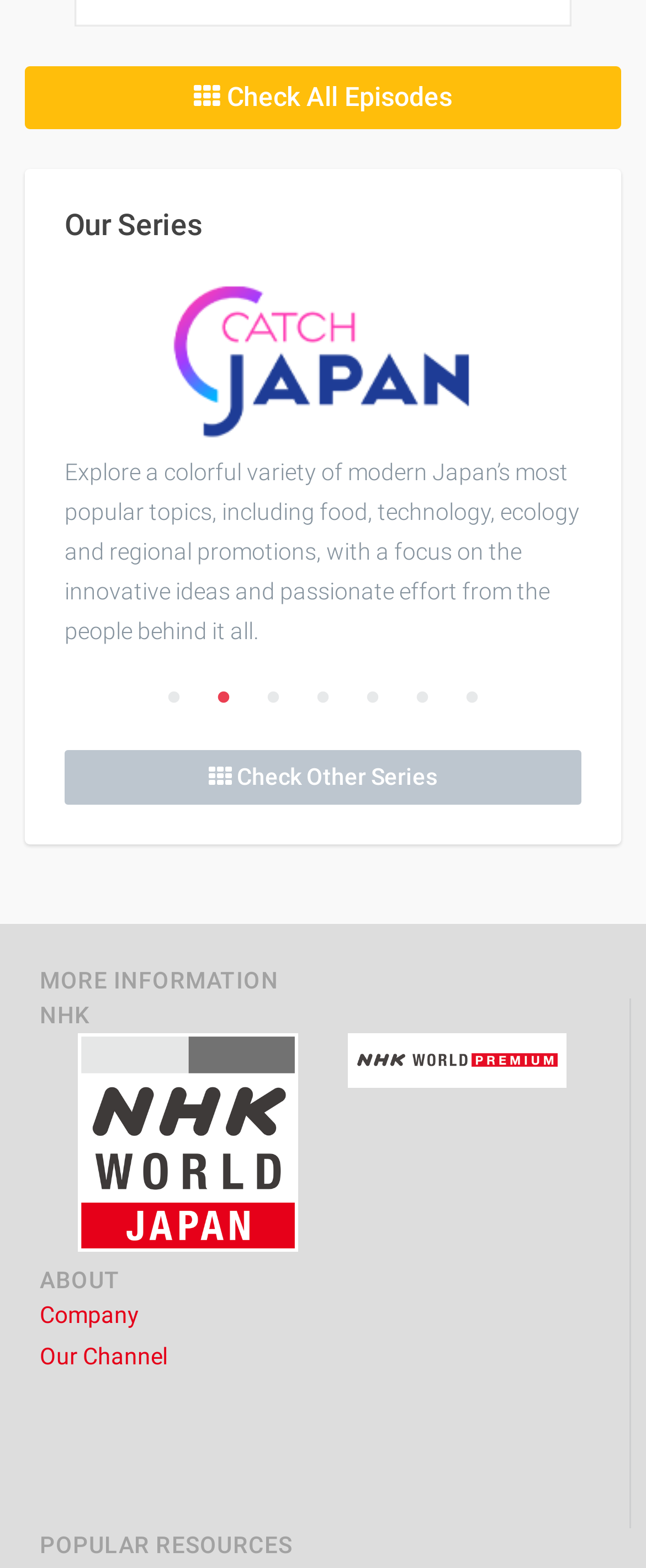Reply to the question below using a single word or brief phrase:
How many series options are available?

7